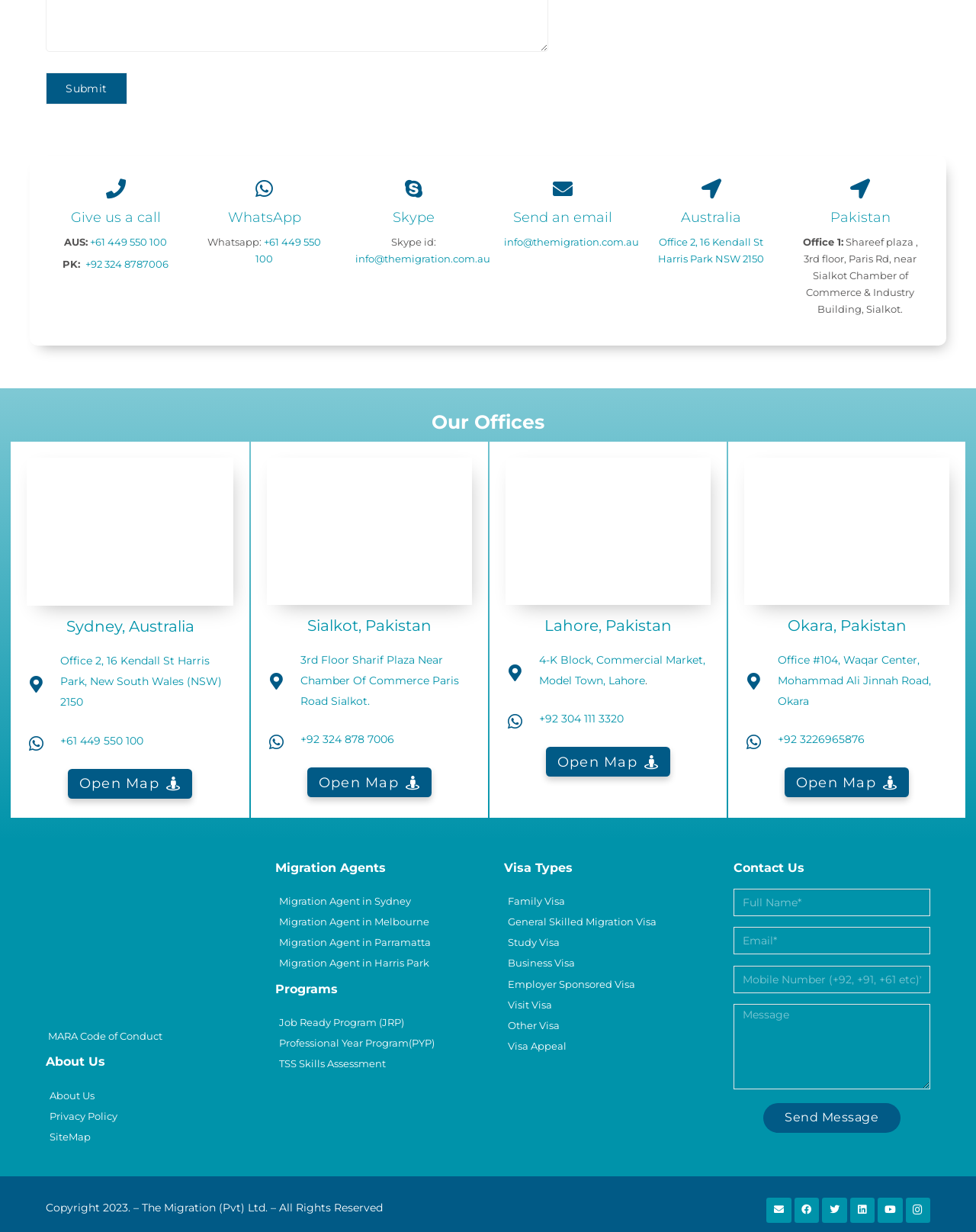Find the bounding box coordinates of the area to click in order to follow the instruction: "Open the map for the Sydney office".

[0.07, 0.624, 0.197, 0.648]